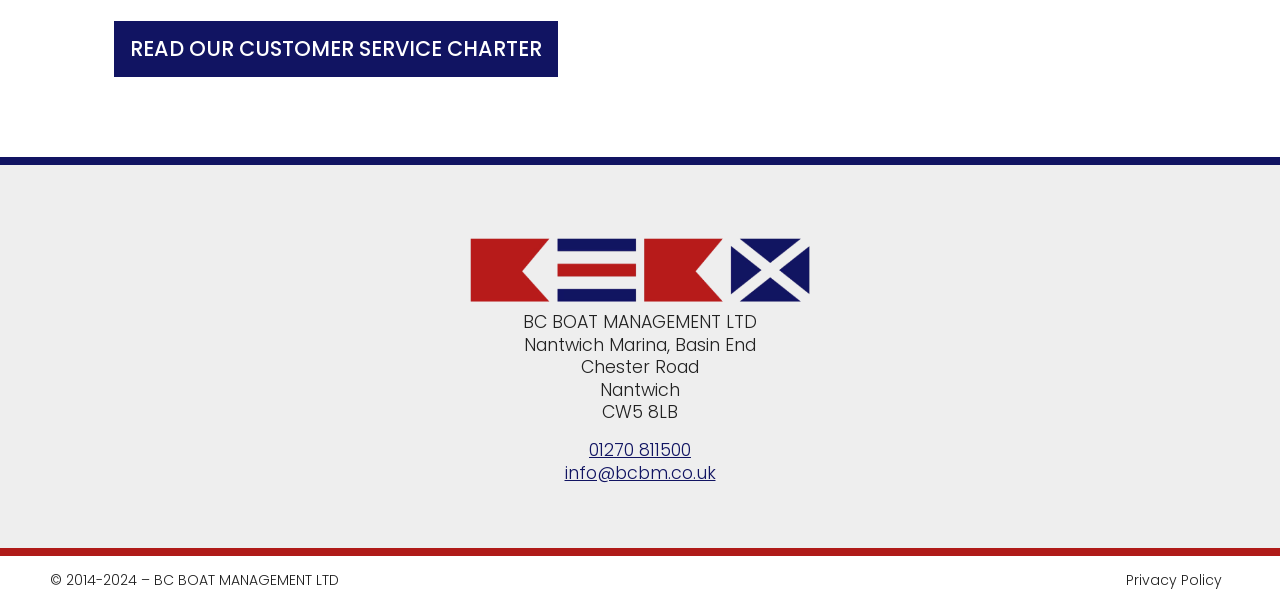Using the provided element description: "info@bcbm.co.uk", determine the bounding box coordinates of the corresponding UI element in the screenshot.

[0.441, 0.763, 0.559, 0.803]